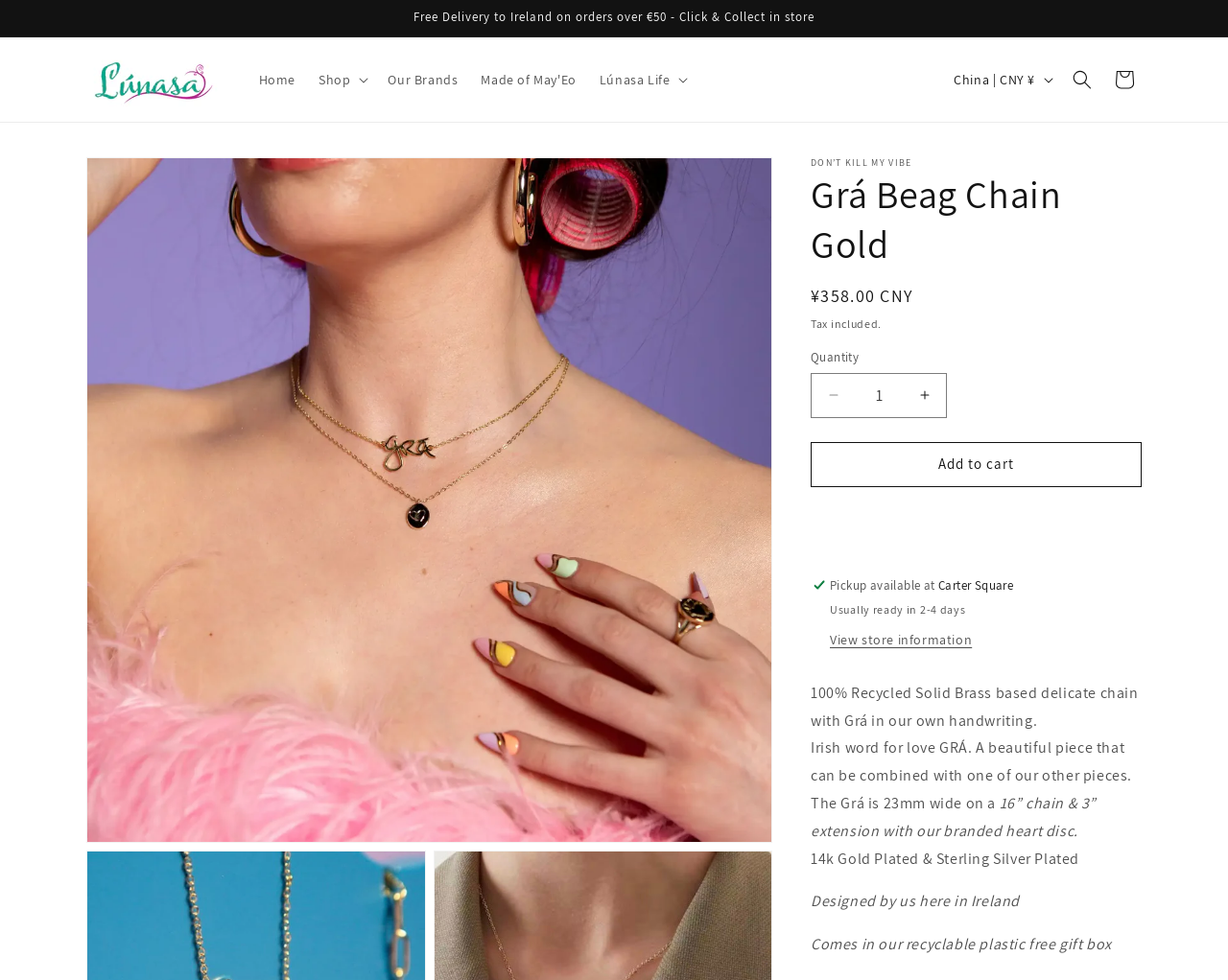Find the bounding box coordinates for the HTML element specified by: "Skip to product information".

[0.07, 0.159, 0.165, 0.205]